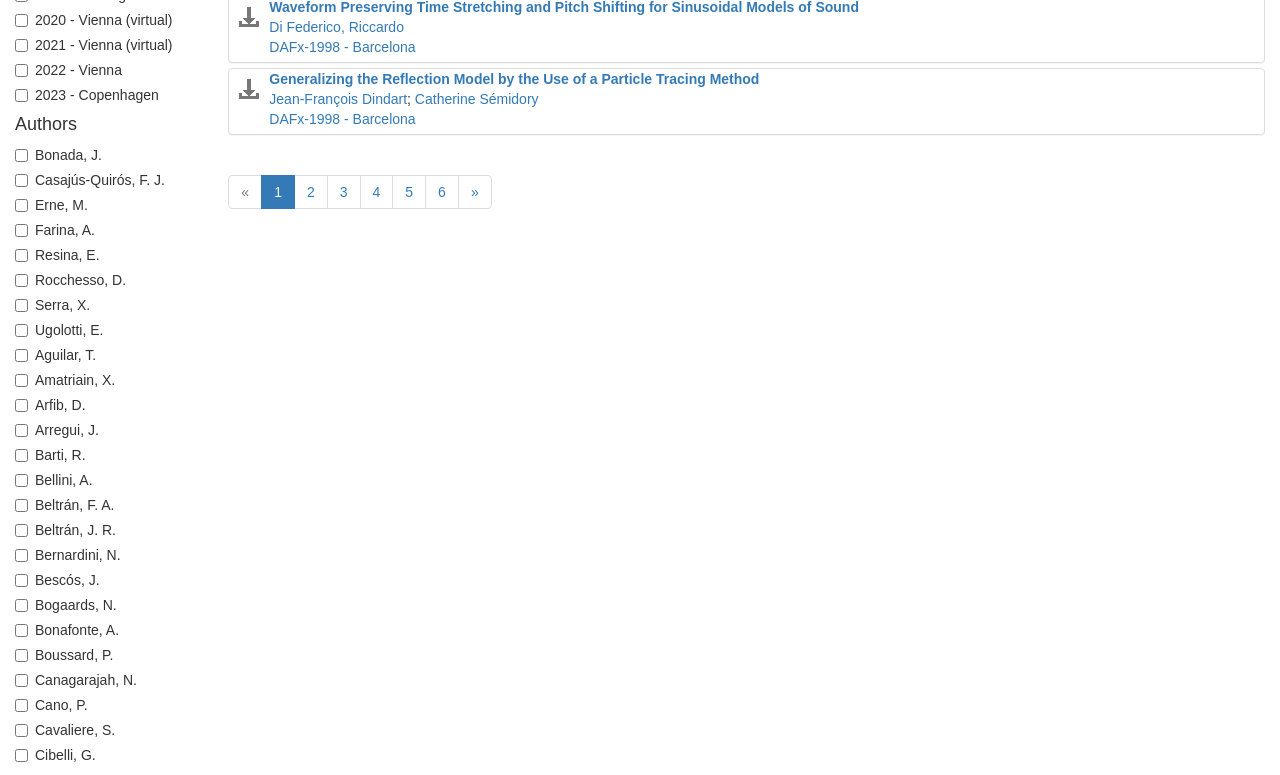Provide the bounding box coordinates of the HTML element this sentence describes: "Catherine Sémidory".

[0.324, 0.117, 0.421, 0.138]